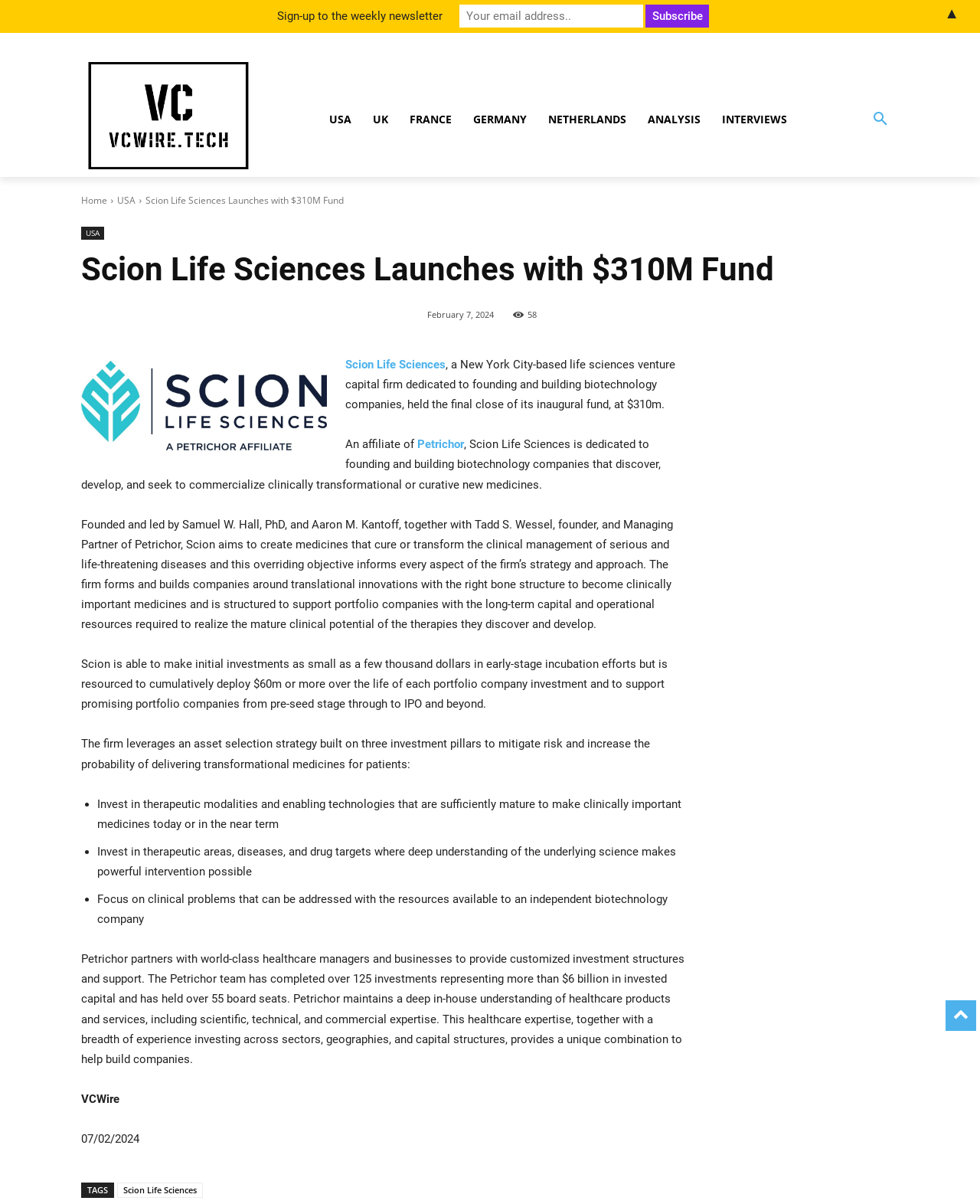Determine the bounding box coordinates of the clickable region to carry out the instruction: "Click on the 'VCWire' link".

[0.084, 0.052, 0.259, 0.141]